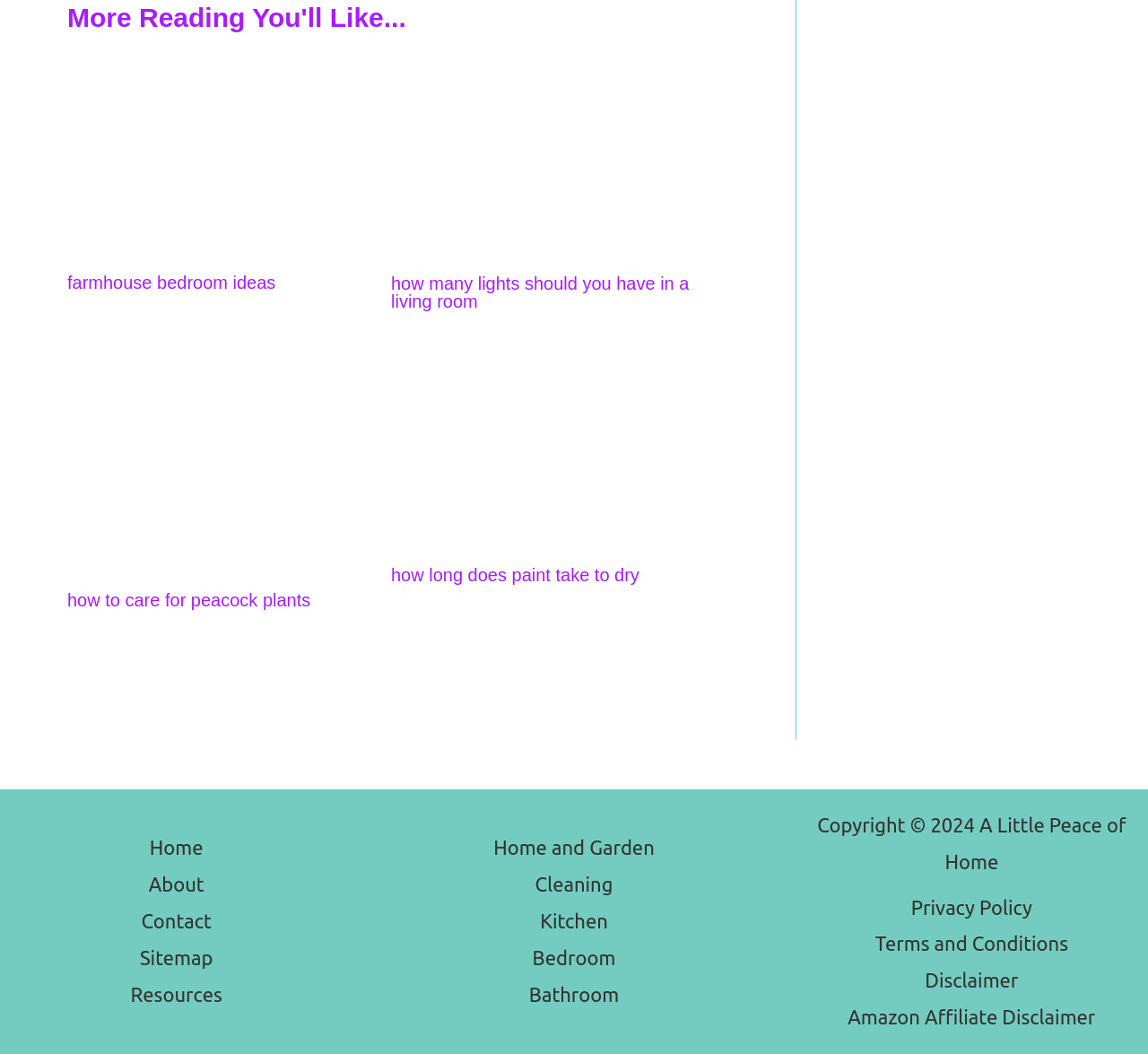Provide a brief response in the form of a single word or phrase:
What is the copyright year mentioned in the footer?

2024